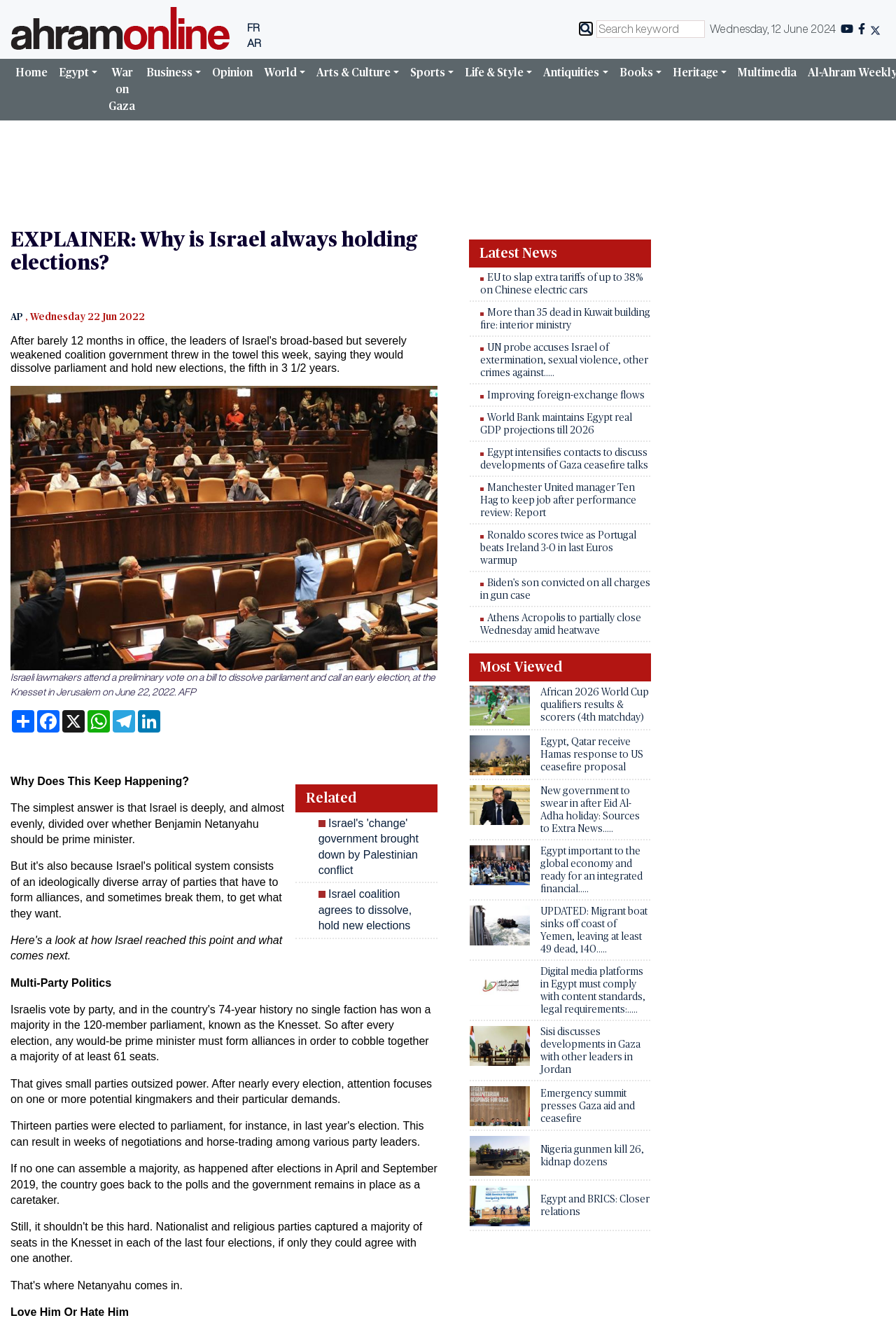Locate the bounding box coordinates of the element that should be clicked to fulfill the instruction: "Book a Lawyer".

None